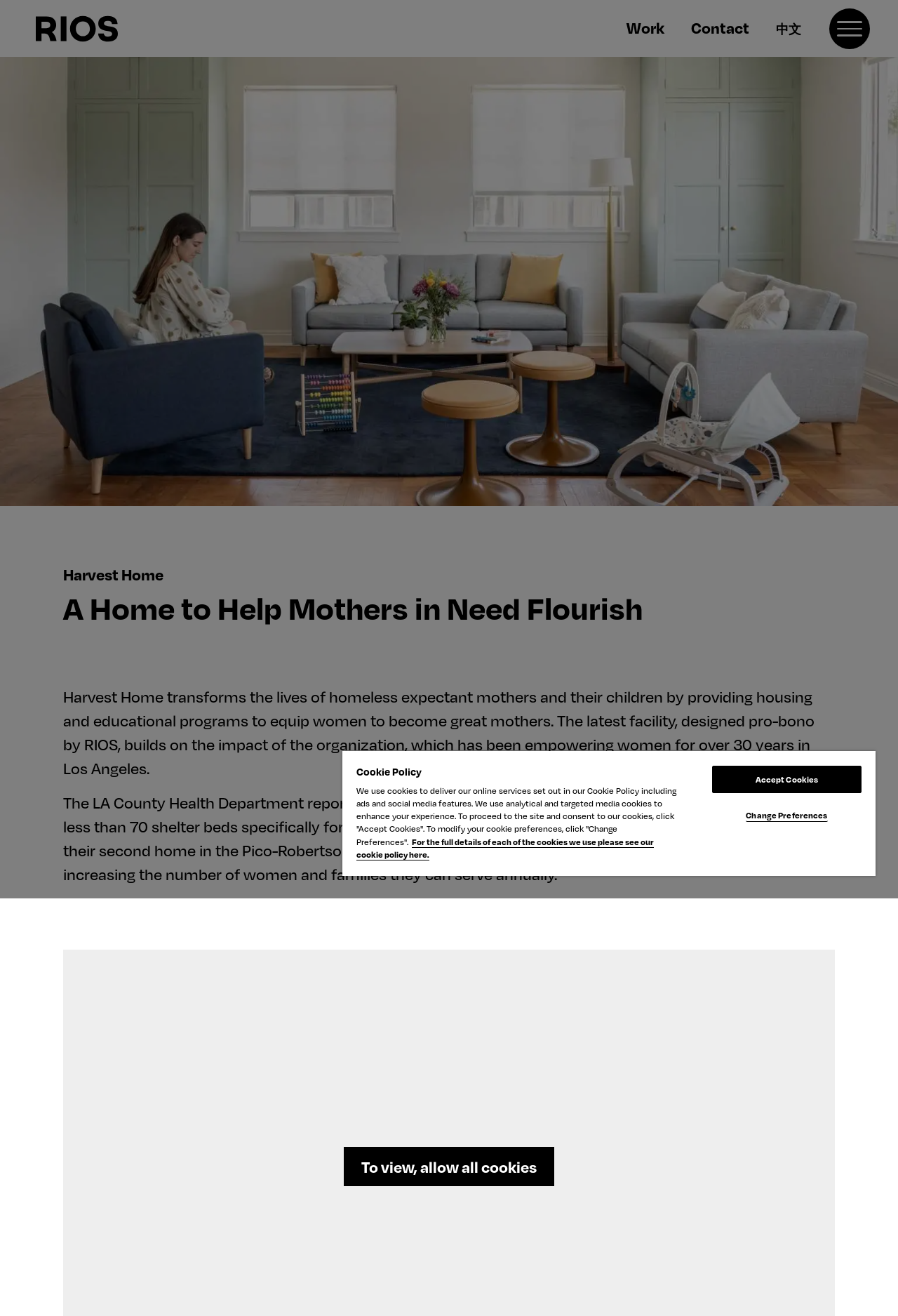How many shelter beds are available for homeless expectant mothers in Los Angeles?
Based on the image, answer the question with as much detail as possible.

I found the answer by reading the StaticText 'The LA County Health Department reports that 5,000 women are homeless each year, and there are currently less than 70 shelter beds specifically for this need in Los Angeles.' with bounding box coordinates [0.07, 0.601, 0.924, 0.672] which provides the information about the number of shelter beds available.